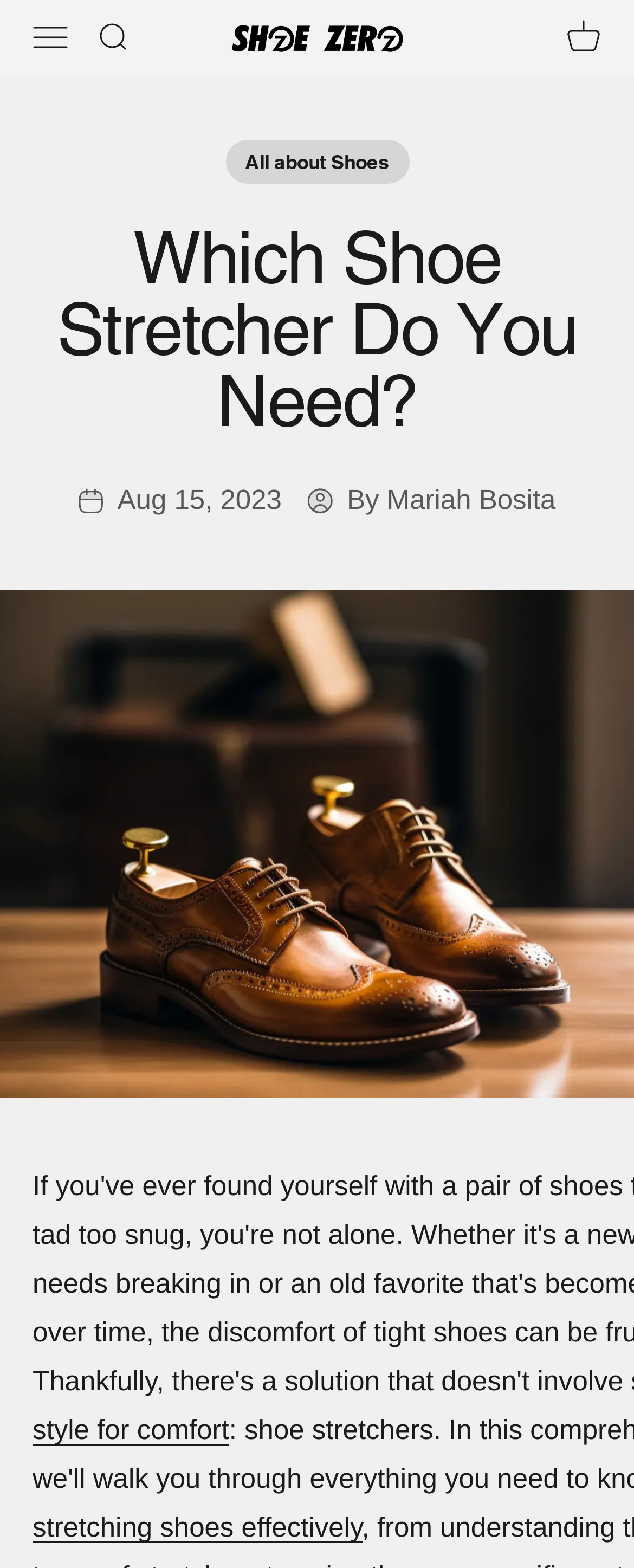Give the bounding box coordinates for this UI element: "Open navigation menu". The coordinates should be four float numbers between 0 and 1, arranged as [left, top, right, bottom].

[0.051, 0.012, 0.108, 0.035]